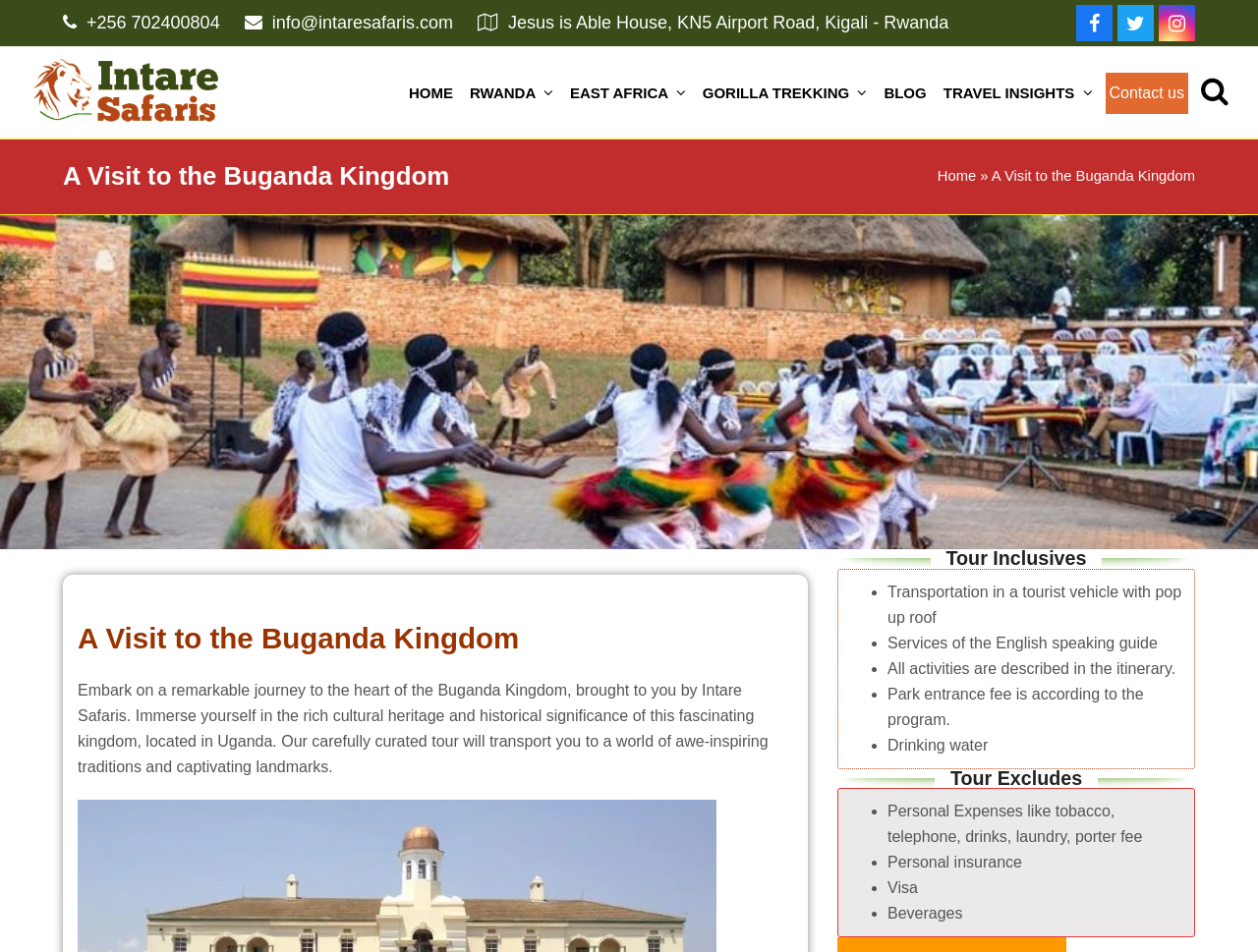Please locate the bounding box coordinates of the element that needs to be clicked to achieve the following instruction: "Click the Facebook link". The coordinates should be four float numbers between 0 and 1, i.e., [left, top, right, bottom].

[0.855, 0.005, 0.884, 0.044]